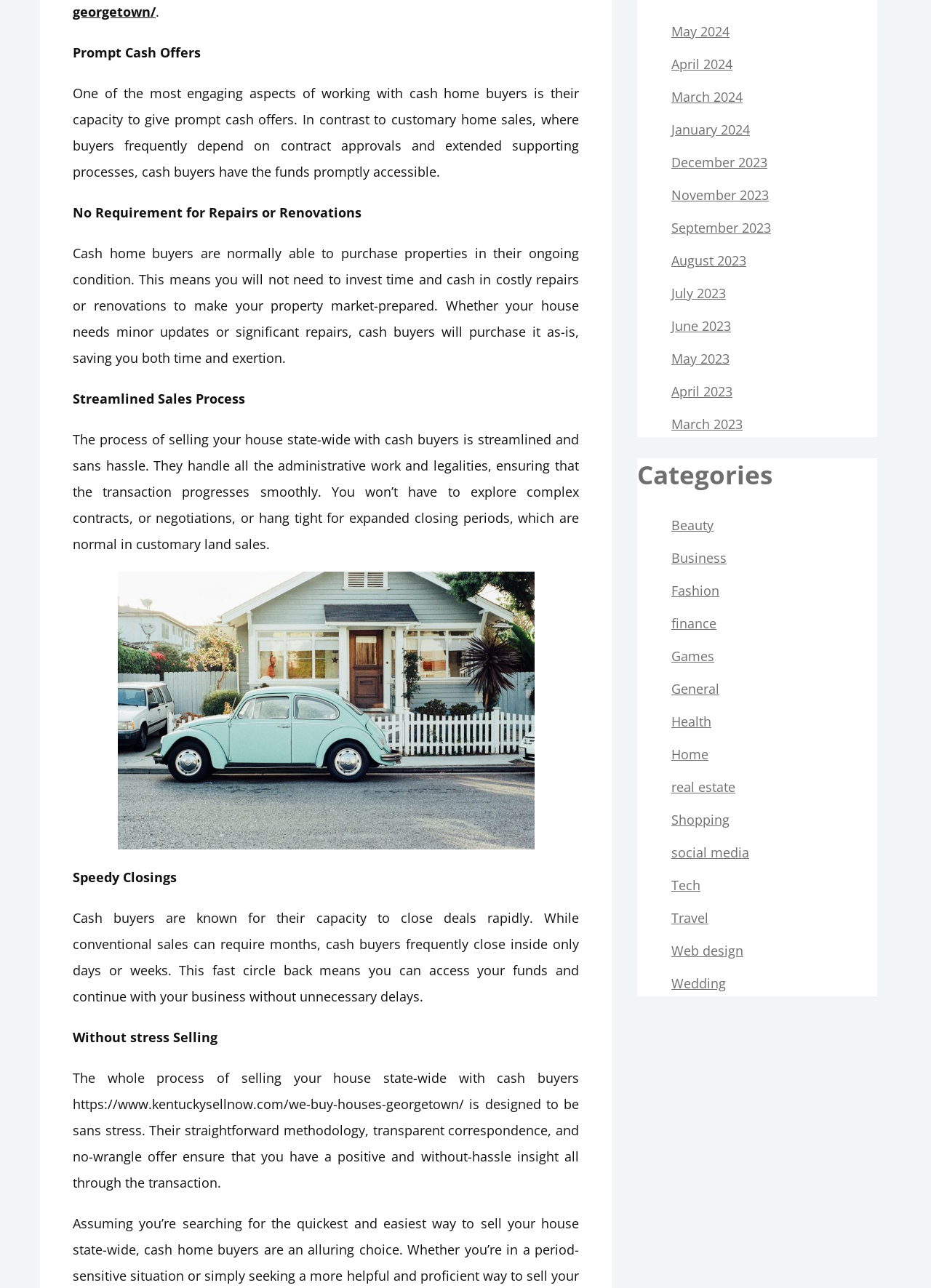Locate the bounding box coordinates of the item that should be clicked to fulfill the instruction: "Click on 'Home'".

[0.721, 0.579, 0.761, 0.593]